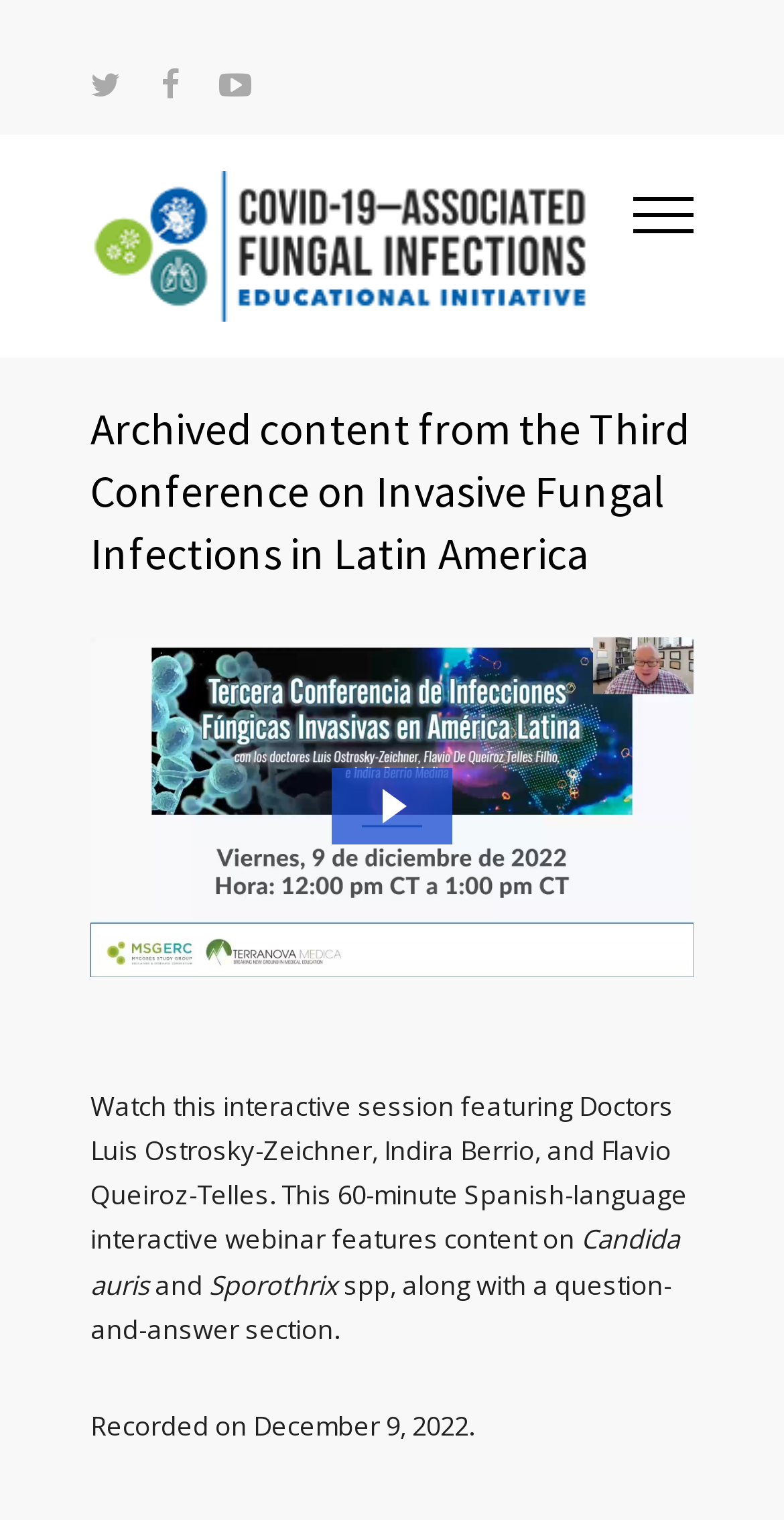What is the principal heading displayed on the webpage?

Archived content from the Third Conference on Invasive Fungal Infections in Latin America